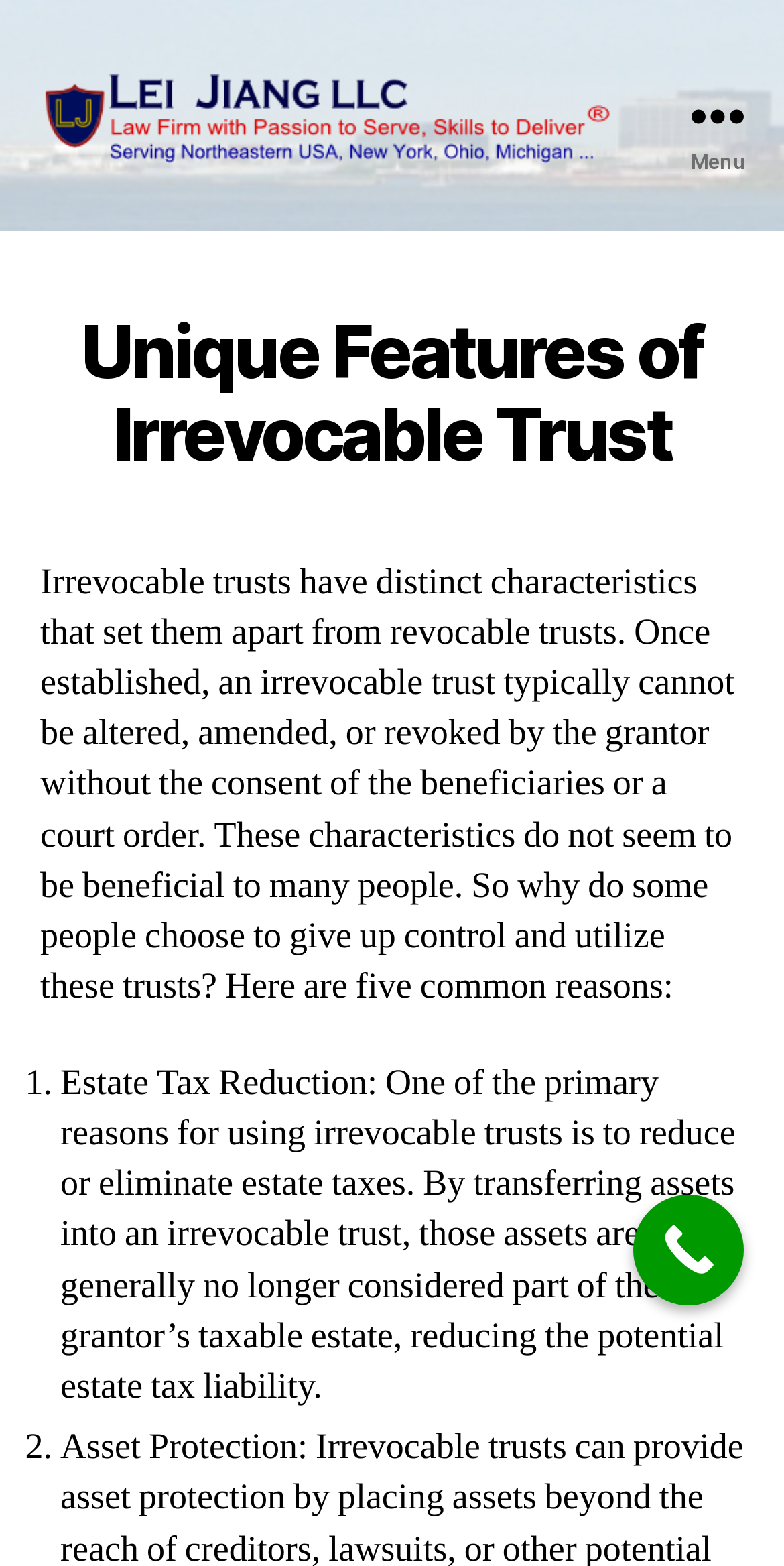How many reasons are mentioned for using irrevocable trusts?
Provide a thorough and detailed answer to the question.

The webpage mentions that there are five common reasons why people choose to use irrevocable trusts, which are listed as numbered points.